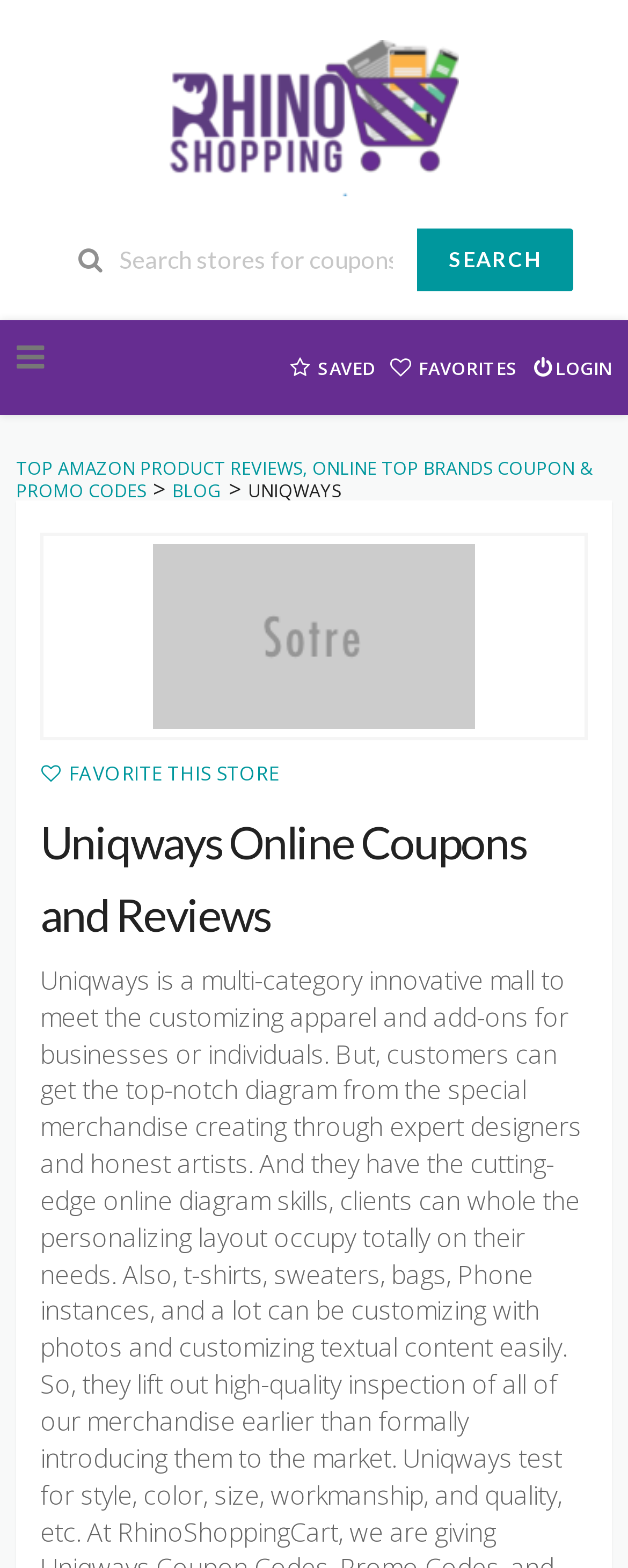Identify the bounding box coordinates of the region I need to click to complete this instruction: "Visit Top Amazon Product Reviews".

[0.269, 0.064, 0.731, 0.083]